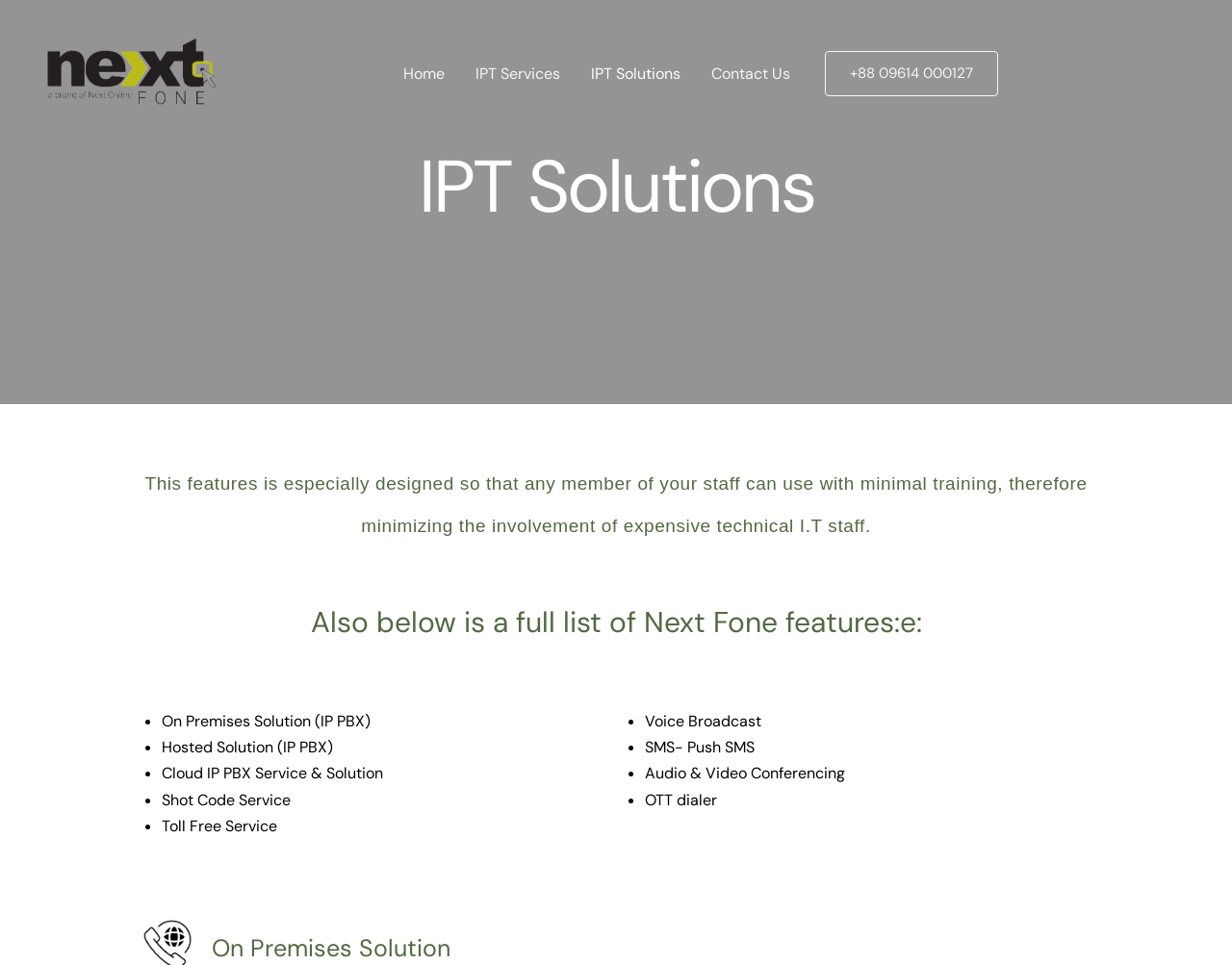Using the webpage screenshot, locate the HTML element that fits the following description and provide its bounding box: "Home".

[0.315, 0.061, 0.373, 0.091]